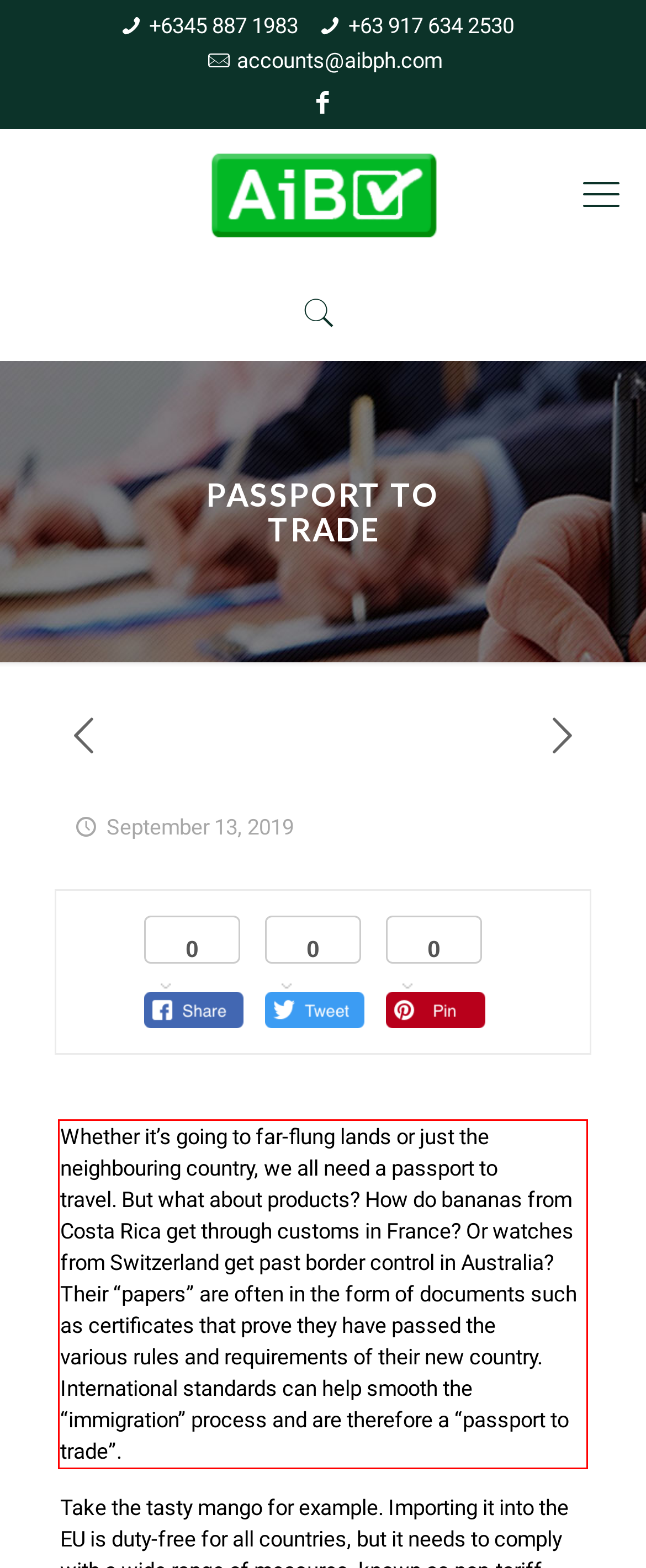You are provided with a screenshot of a webpage that includes a red bounding box. Extract and generate the text content found within the red bounding box.

Whether it’s going to far-flung lands or just the neighbouring country, we all need a passport to travel. But what about products? How do bananas from Costa Rica get through customs in France? Or watches from Switzerland get past border control in Australia? Their “papers” are often in the form of documents such as certificates that prove they have passed the various rules and requirements of their new country. International standards can help smooth the “immigration” process and are therefore a “passport to trade”.